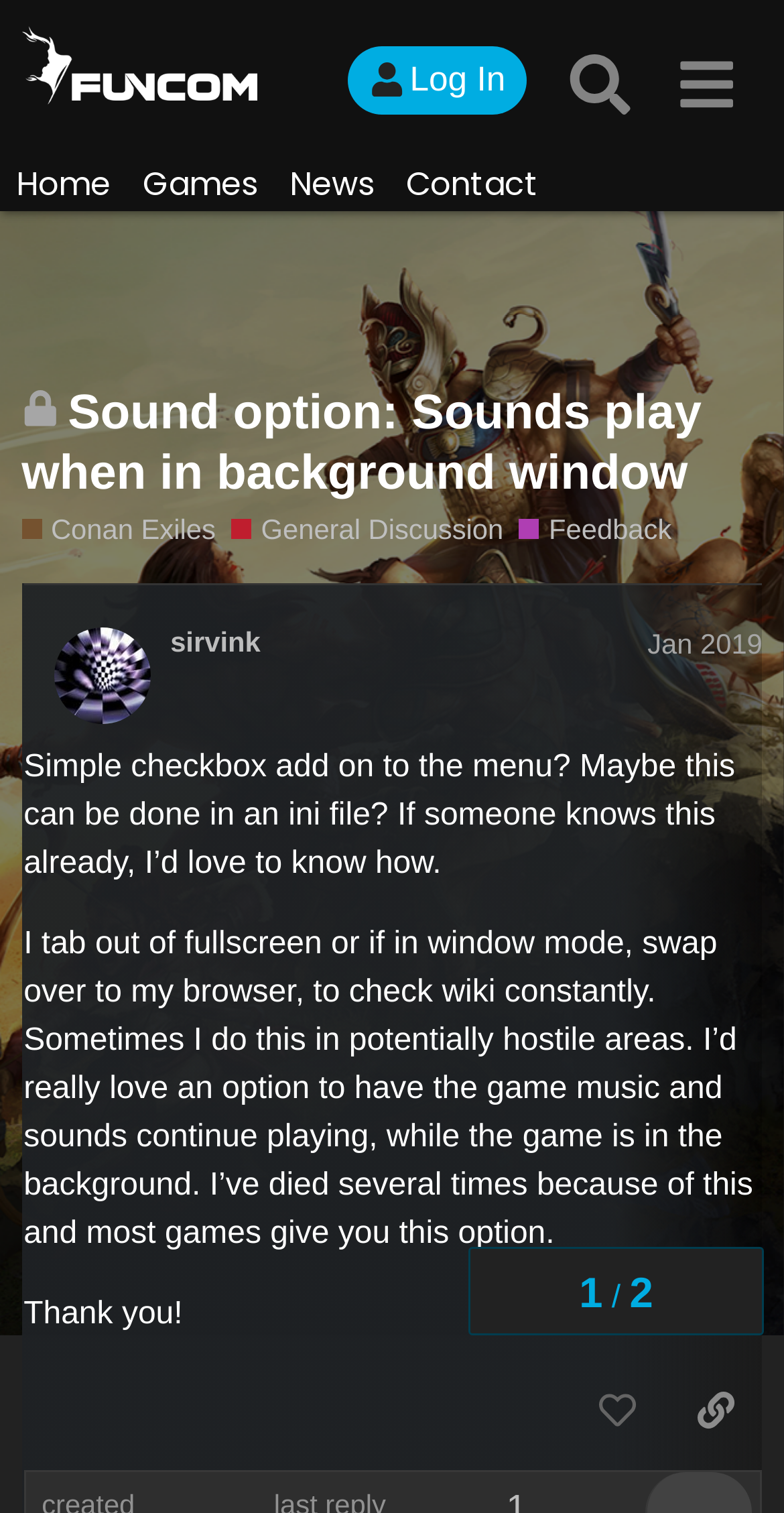Write an exhaustive caption that covers the webpage's main aspects.

This webpage appears to be a forum discussion page from Funcom Forums, specifically a topic titled "Sound option: Sounds play when in background window" under the "General Discussion / Feedback" category. 

At the top, there is a header section with a logo image of Funcom Forums on the left, followed by a "Log In" button, a "Search" button, and a "menu" button. Below the header, there is a navigation menu with links to "Home", "Games", "News", and "Contact".

The main content area has a heading that indicates the topic is closed and no longer accepts new replies. The topic title "Sound option: Sounds play when in background window" is a link. Below the heading, there are links to "Conan Exiles", "General Discussion", and "Feedback", each with a brief description.

The main discussion area has a post from a user named "sirvink" dated January 2019. The post consists of three paragraphs of text, where the user requests a feature to allow game music and sounds to continue playing while the game is in the background. The user explains their current workflow and how it has led to in-game deaths.

Below the post, there are several buttons and links, including a "Please sign up or log in to like this post" button, a "copy a link to this post to clipboard" button, and a topic progress navigation section with links to different pages of the topic.